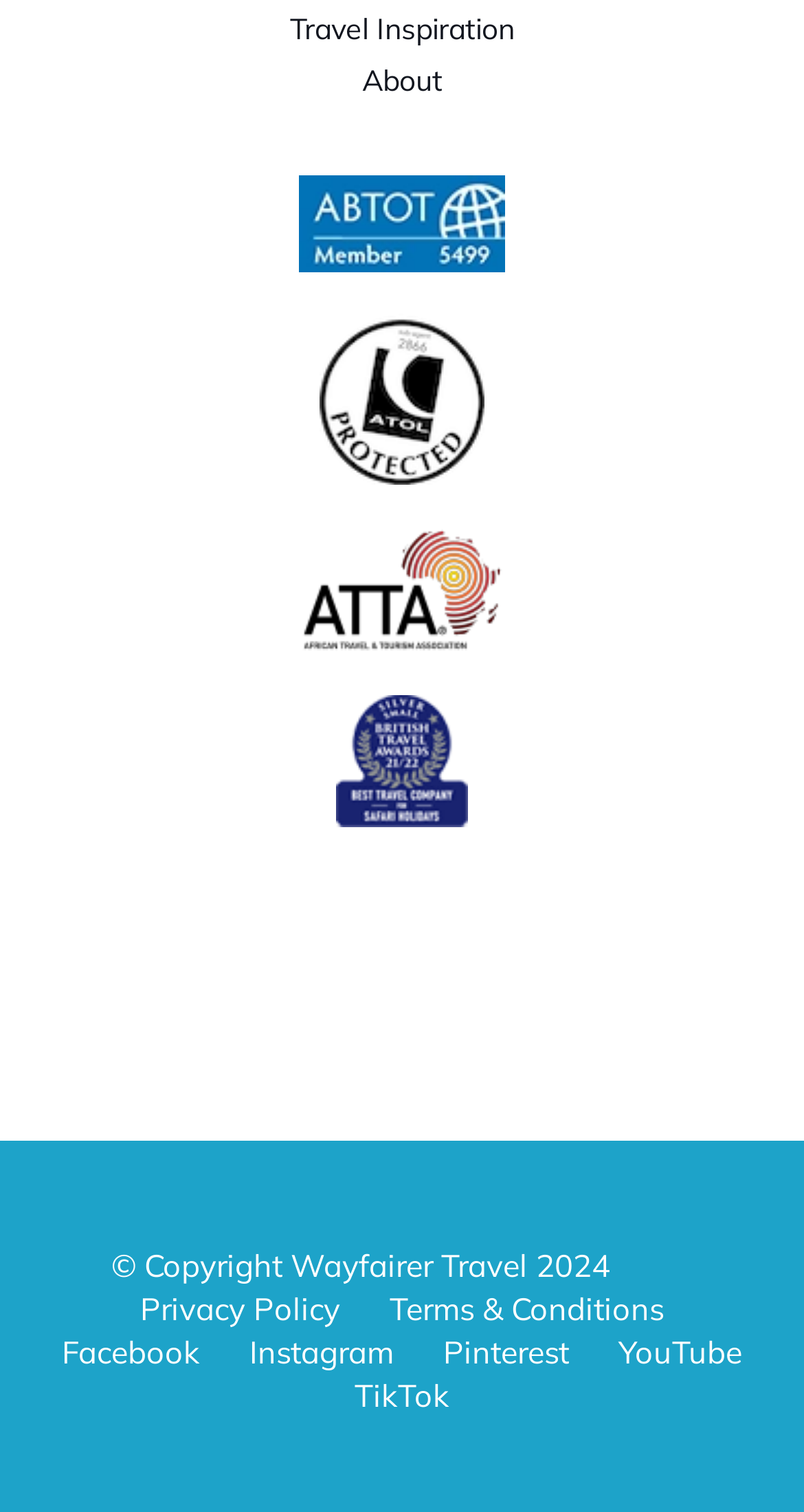Please determine the bounding box coordinates of the element's region to click for the following instruction: "Open Facebook".

[0.077, 0.881, 0.249, 0.907]